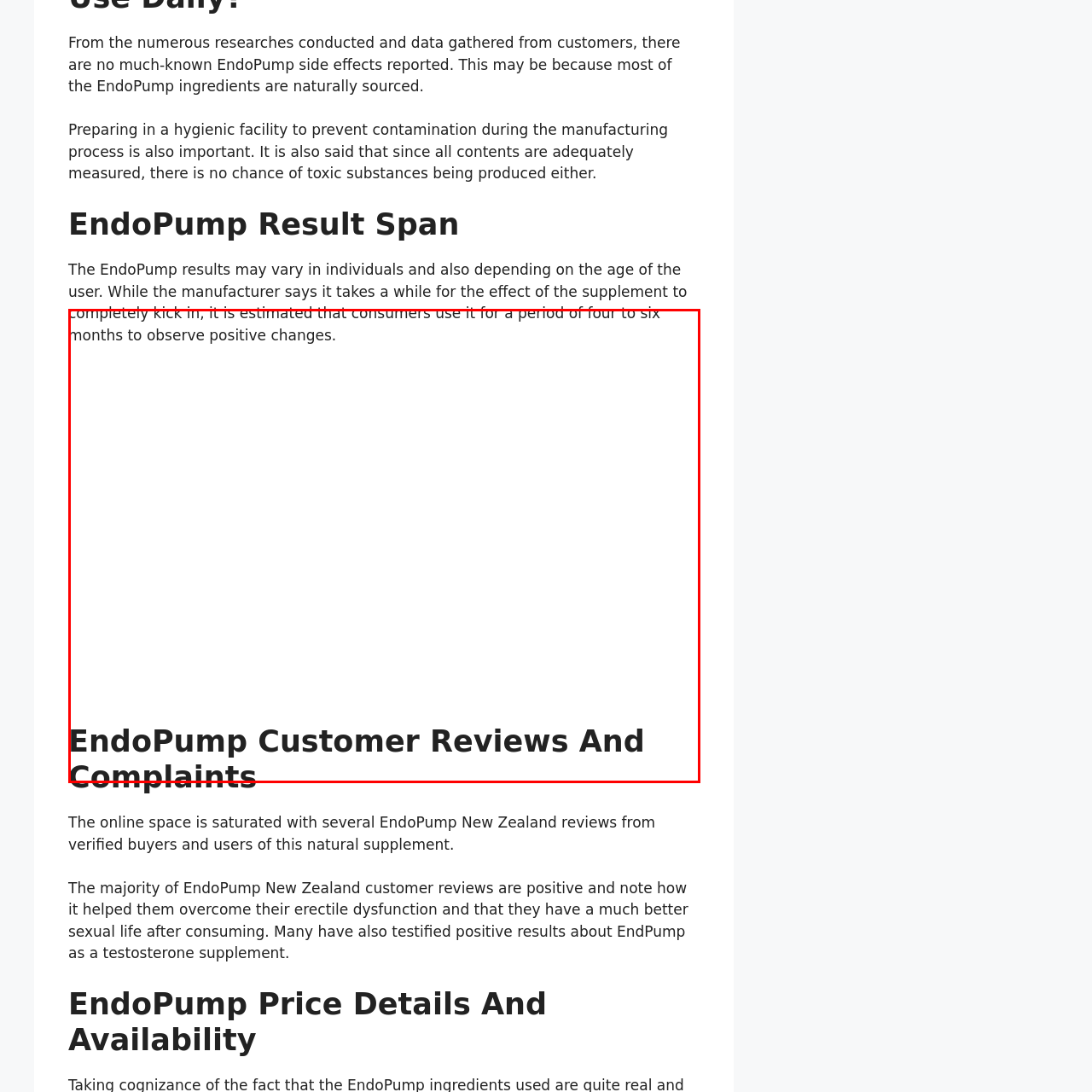Examine the content inside the red boundary in the image and give a detailed response to the following query: What is the additional topic discussed on the page?

The page also contains a visual representation of '7 BEST FOOD to increase TESTOSTERONE level naturally', which is likely intended to supplement the discussion on enhancing testosterone levels through dietary choices.